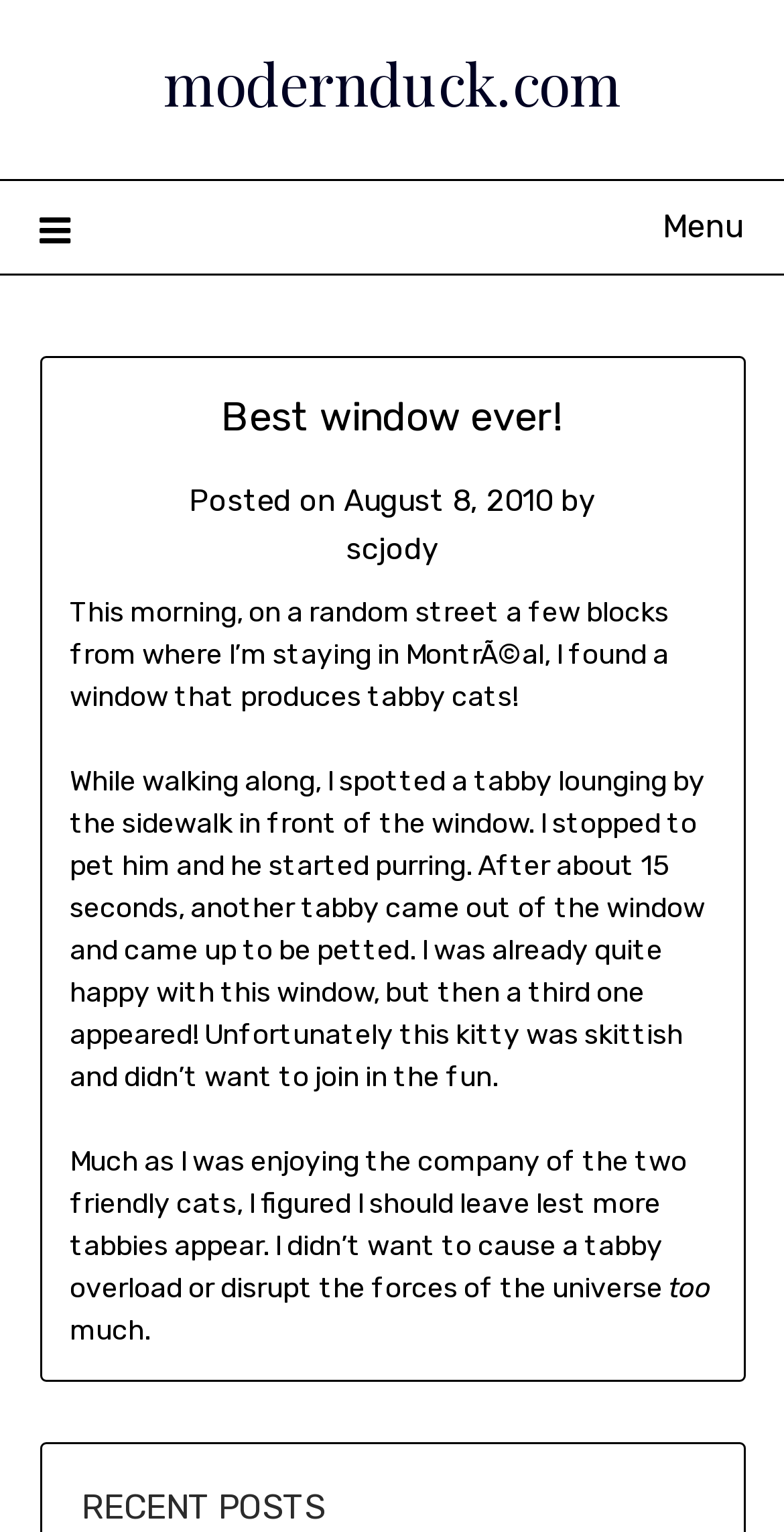What is the date of the post?
Answer with a single word or phrase by referring to the visual content.

August 8, 2010